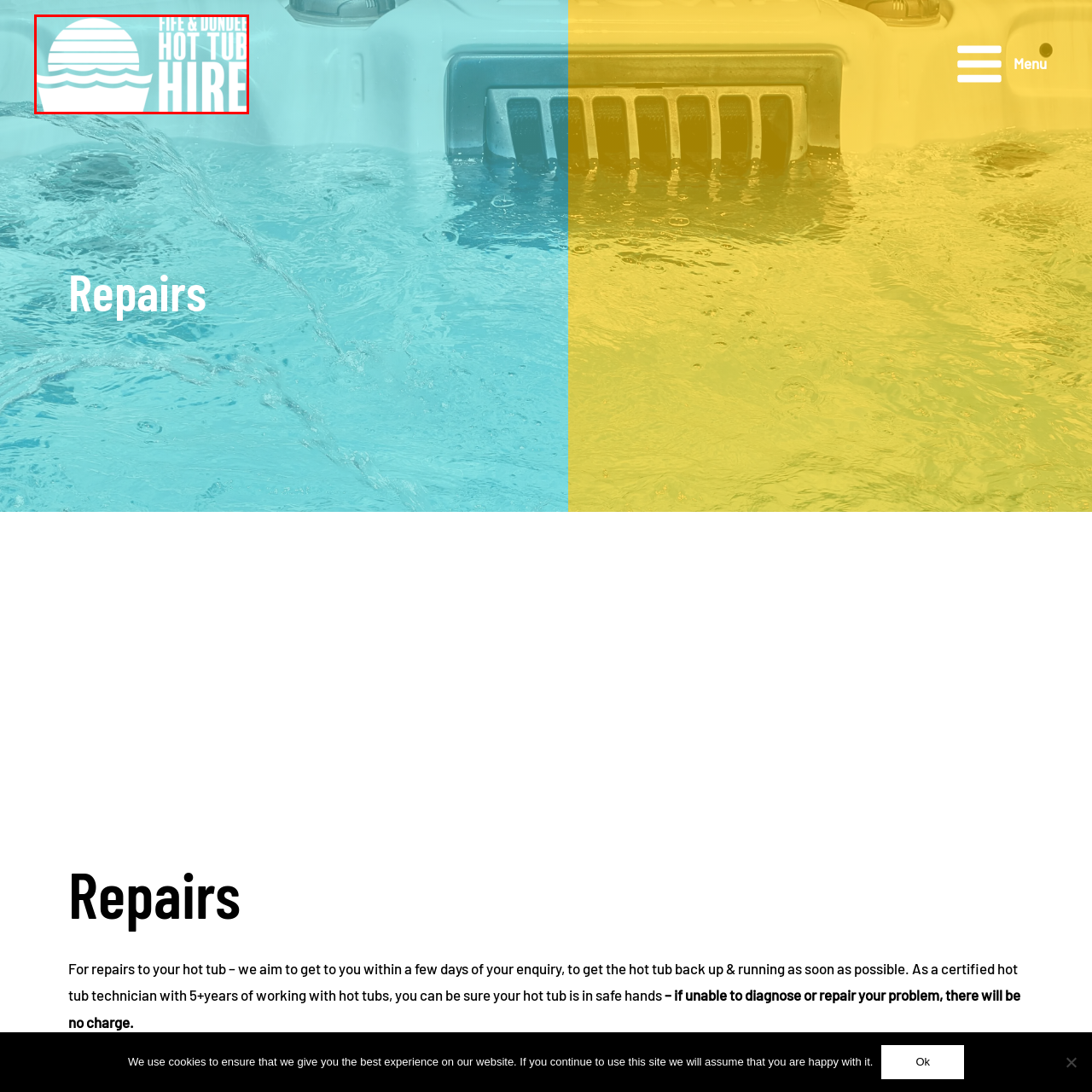What is the overall design style of the logo?
Examine the image highlighted by the red bounding box and answer briefly with one word or a short phrase.

modern and clean